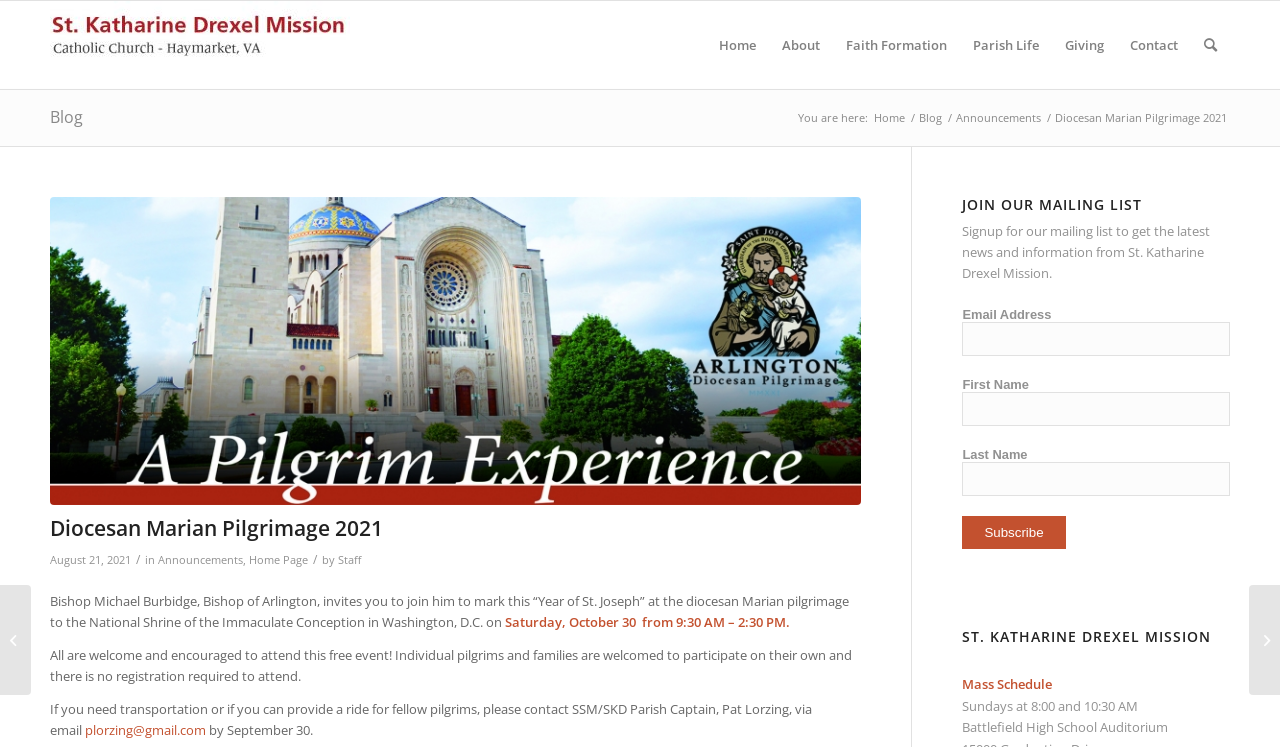Locate the bounding box coordinates of the clickable area needed to fulfill the instruction: "Search for something".

[0.93, 0.001, 0.961, 0.119]